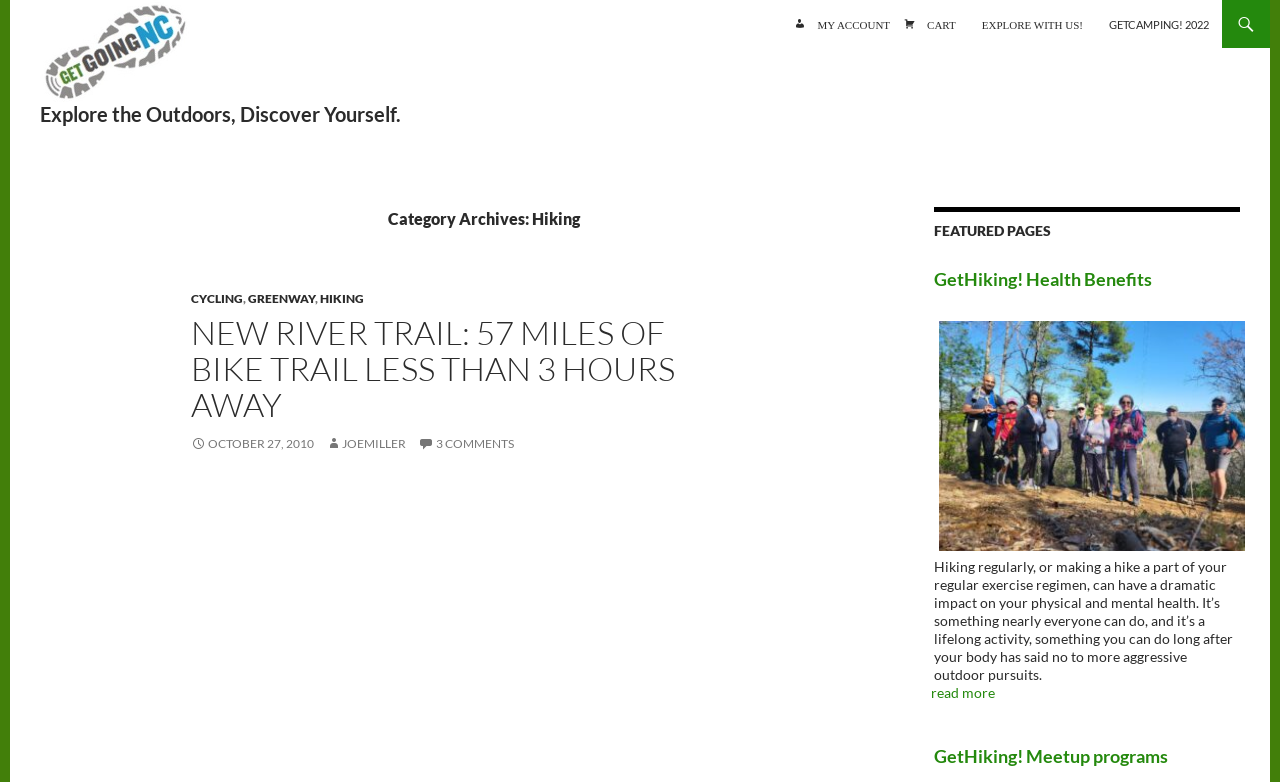Identify the bounding box for the given UI element using the description provided. Coordinates should be in the format (top-left x, top-left y, bottom-right x, bottom-right y) and must be between 0 and 1. Here is the description: Cycling

[0.149, 0.372, 0.19, 0.391]